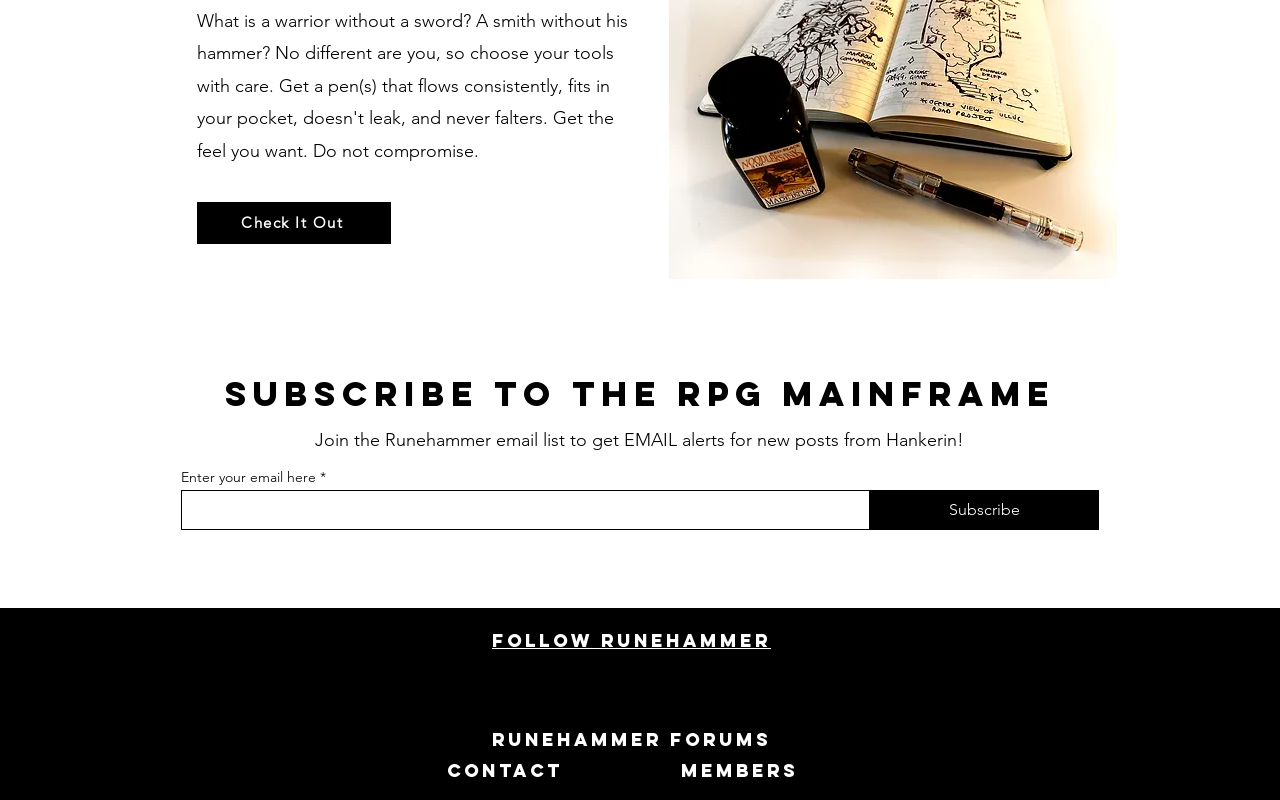Identify the bounding box coordinates of the element to click to follow this instruction: 'Visit Patreon'. Ensure the coordinates are four float values between 0 and 1, provided as [left, top, right, bottom].

[0.402, 0.827, 0.432, 0.876]